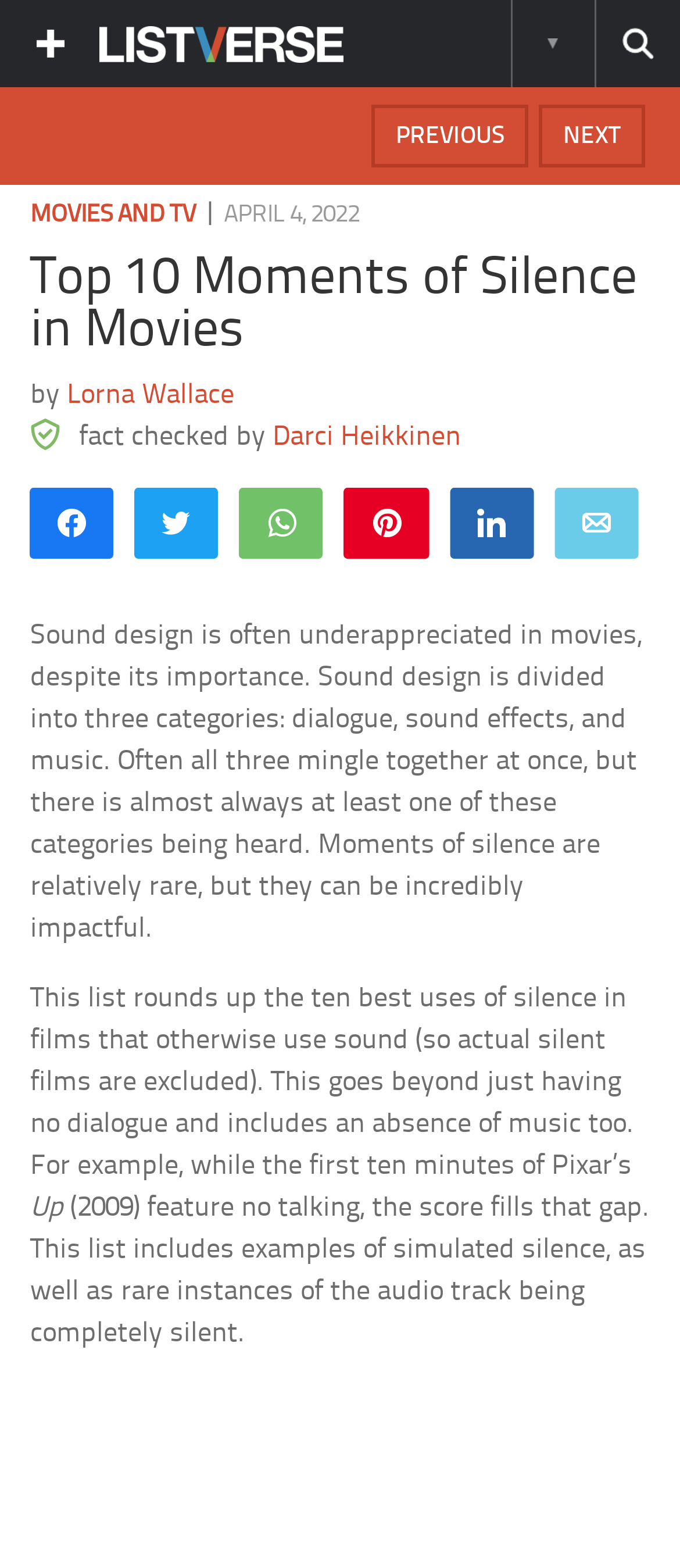Please find the bounding box coordinates of the element that must be clicked to perform the given instruction: "Read more about MOVIES AND TV". The coordinates should be four float numbers from 0 to 1, i.e., [left, top, right, bottom].

[0.045, 0.129, 0.288, 0.146]